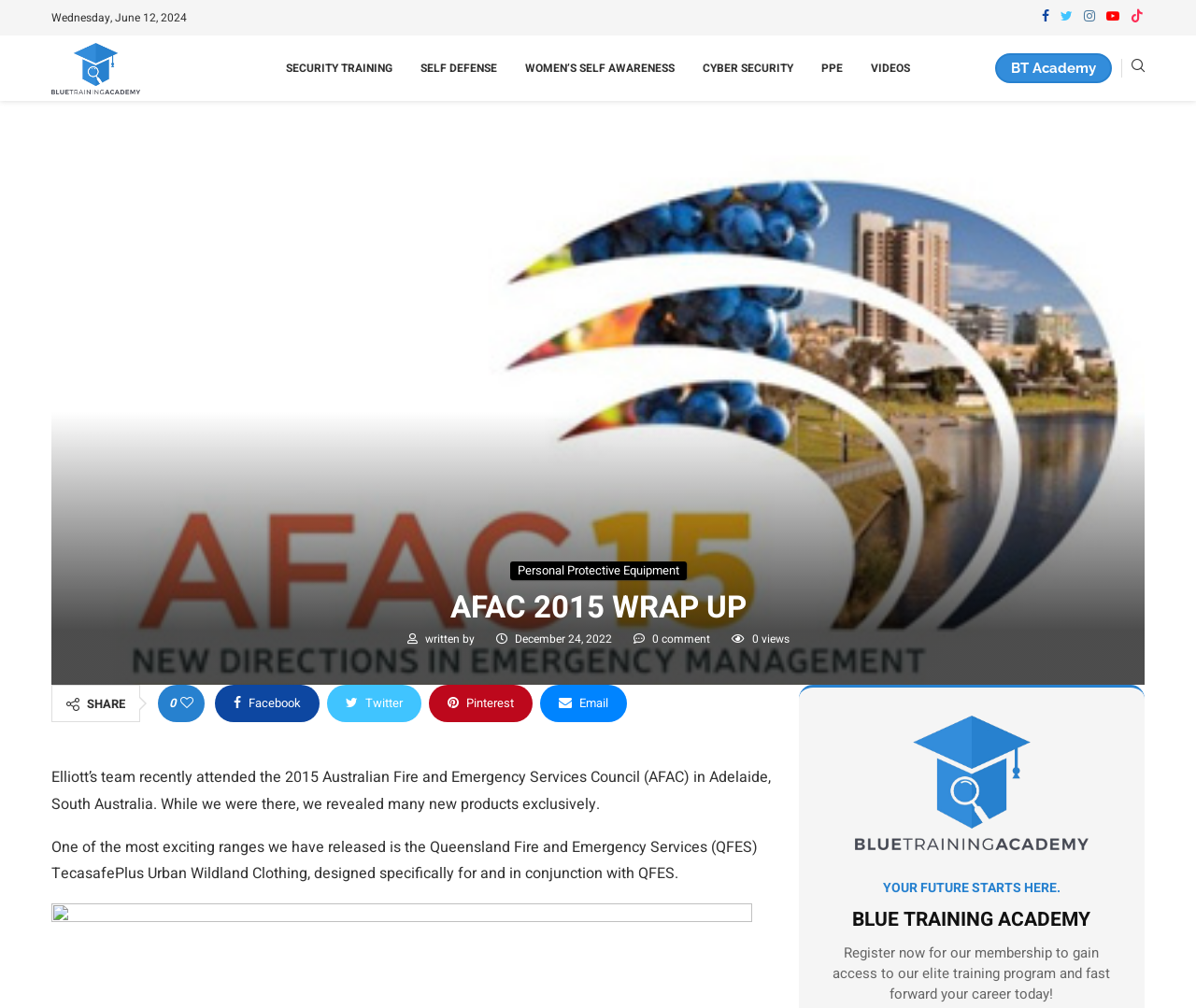What is the date of the blog post?
Give a one-word or short phrase answer based on the image.

December 24, 2022